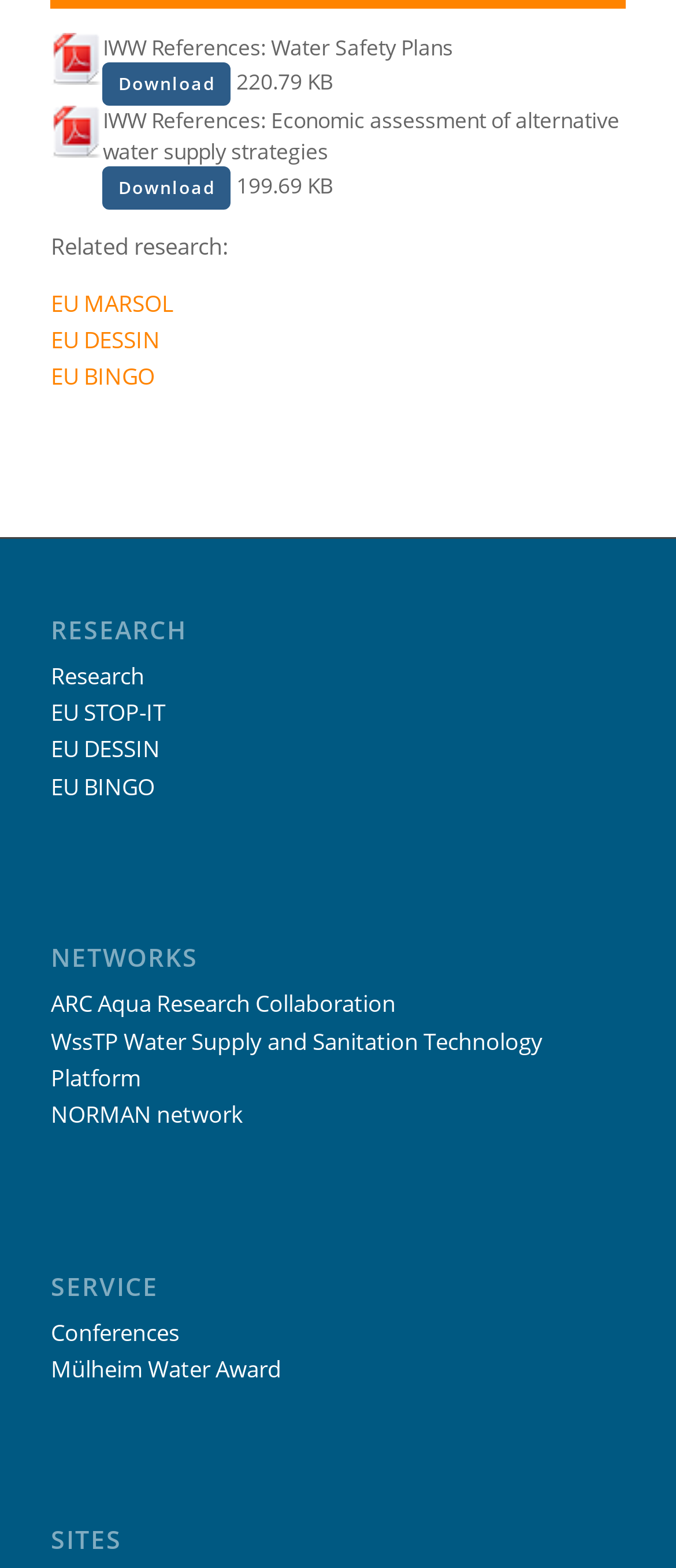Please find the bounding box coordinates of the element that needs to be clicked to perform the following instruction: "Check Conferences". The bounding box coordinates should be four float numbers between 0 and 1, represented as [left, top, right, bottom].

[0.075, 0.839, 0.265, 0.859]